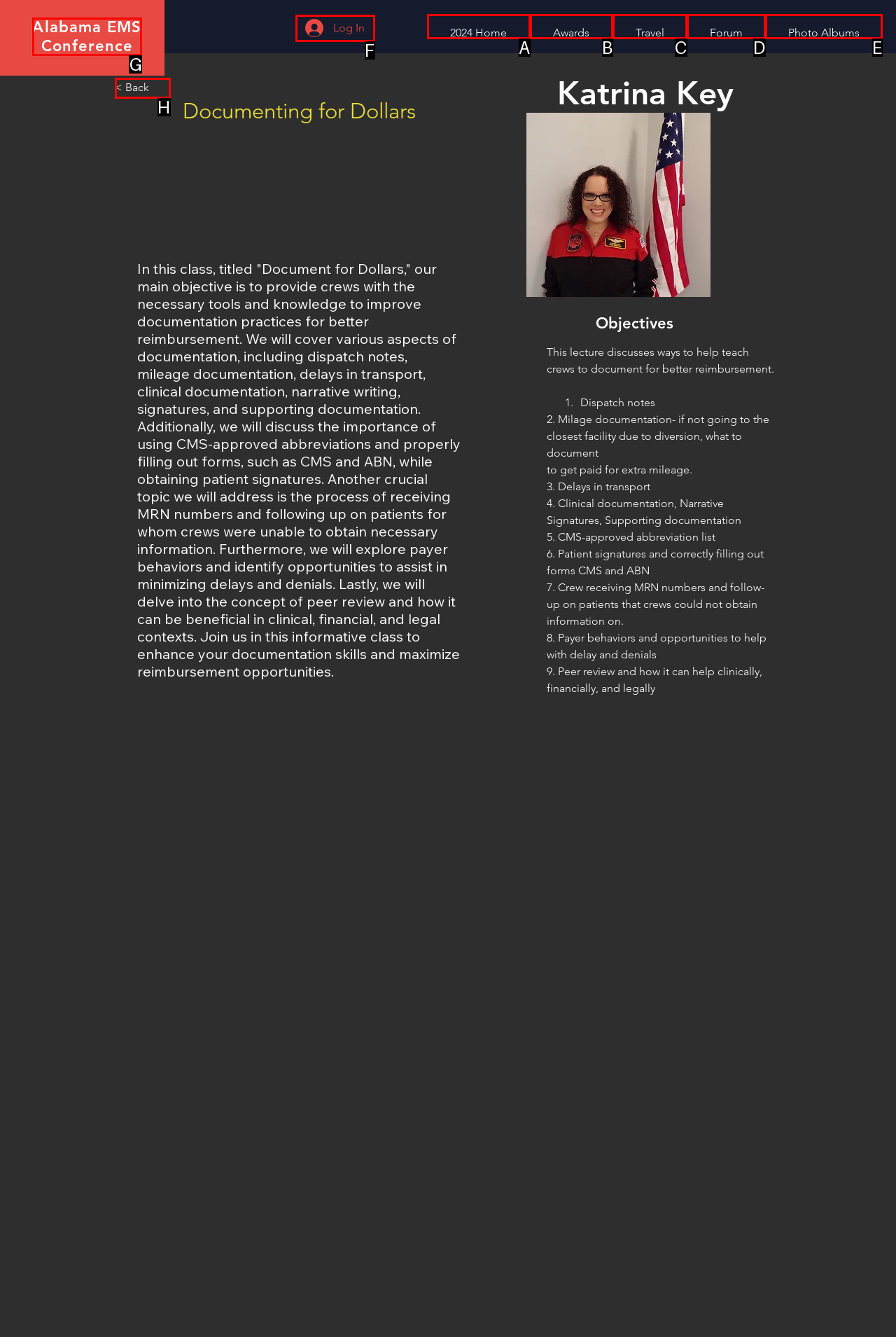From the given choices, identify the element that matches: Alabama EMS Conference
Answer with the letter of the selected option.

G